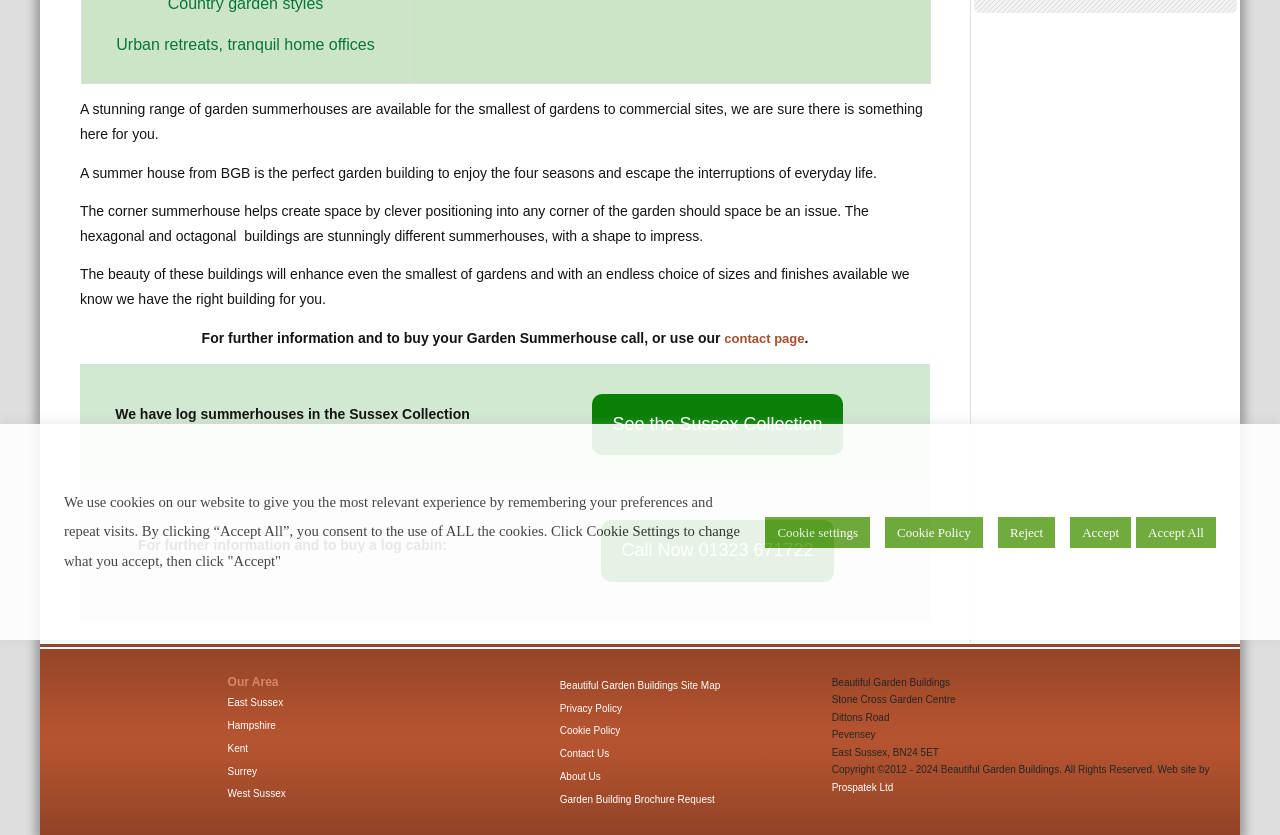Determine the bounding box for the described HTML element: "Beautiful Garden Buildings Site Map". Ensure the coordinates are four float numbers between 0 and 1 in the format [left, top, right, bottom].

[0.437, 0.814, 0.563, 0.827]